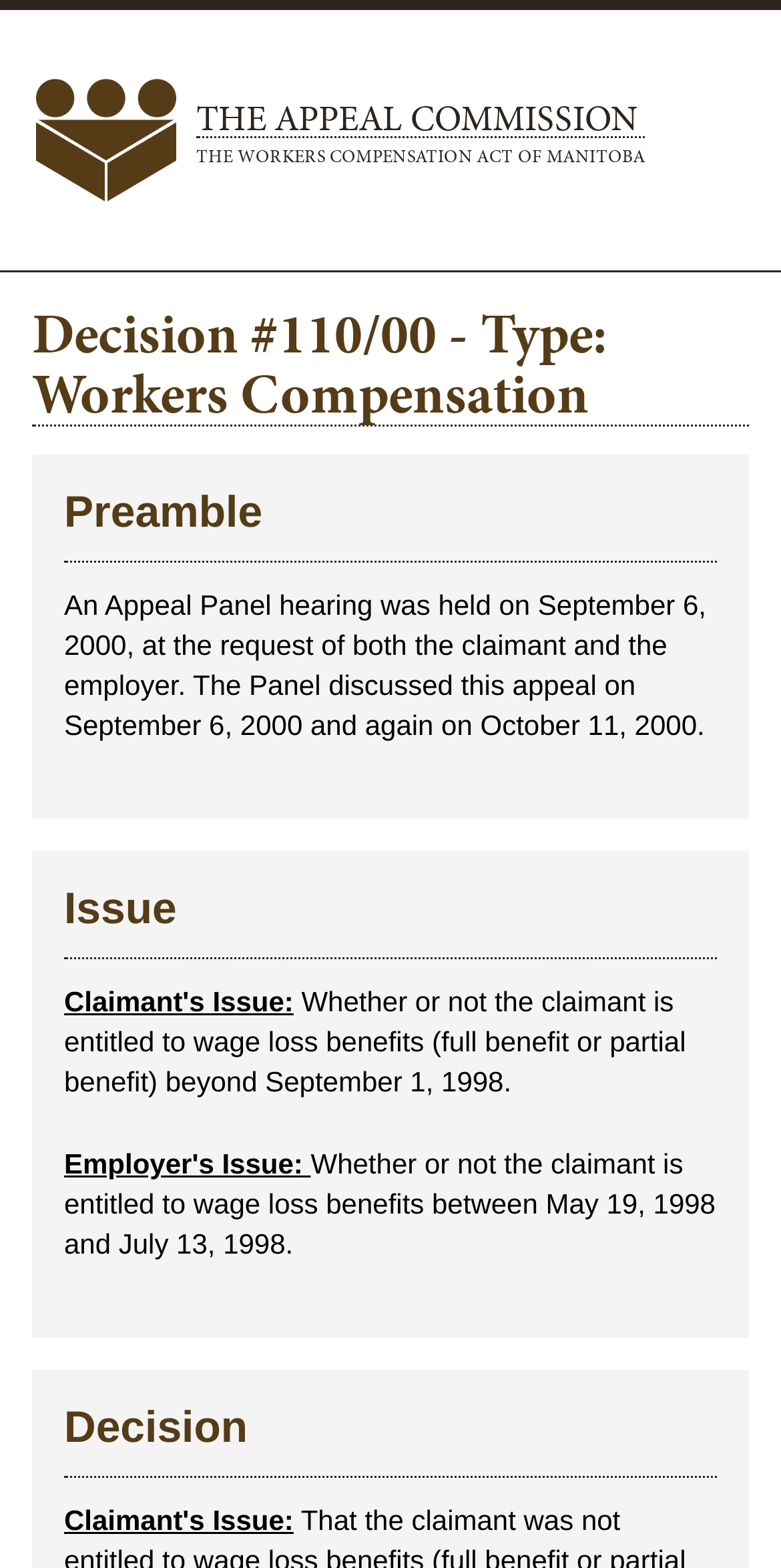Locate and extract the text of the main heading on the webpage.

THE APPEAL COMMISSION
THE WORKERS COMPENSATION ACT OF MANITOBA